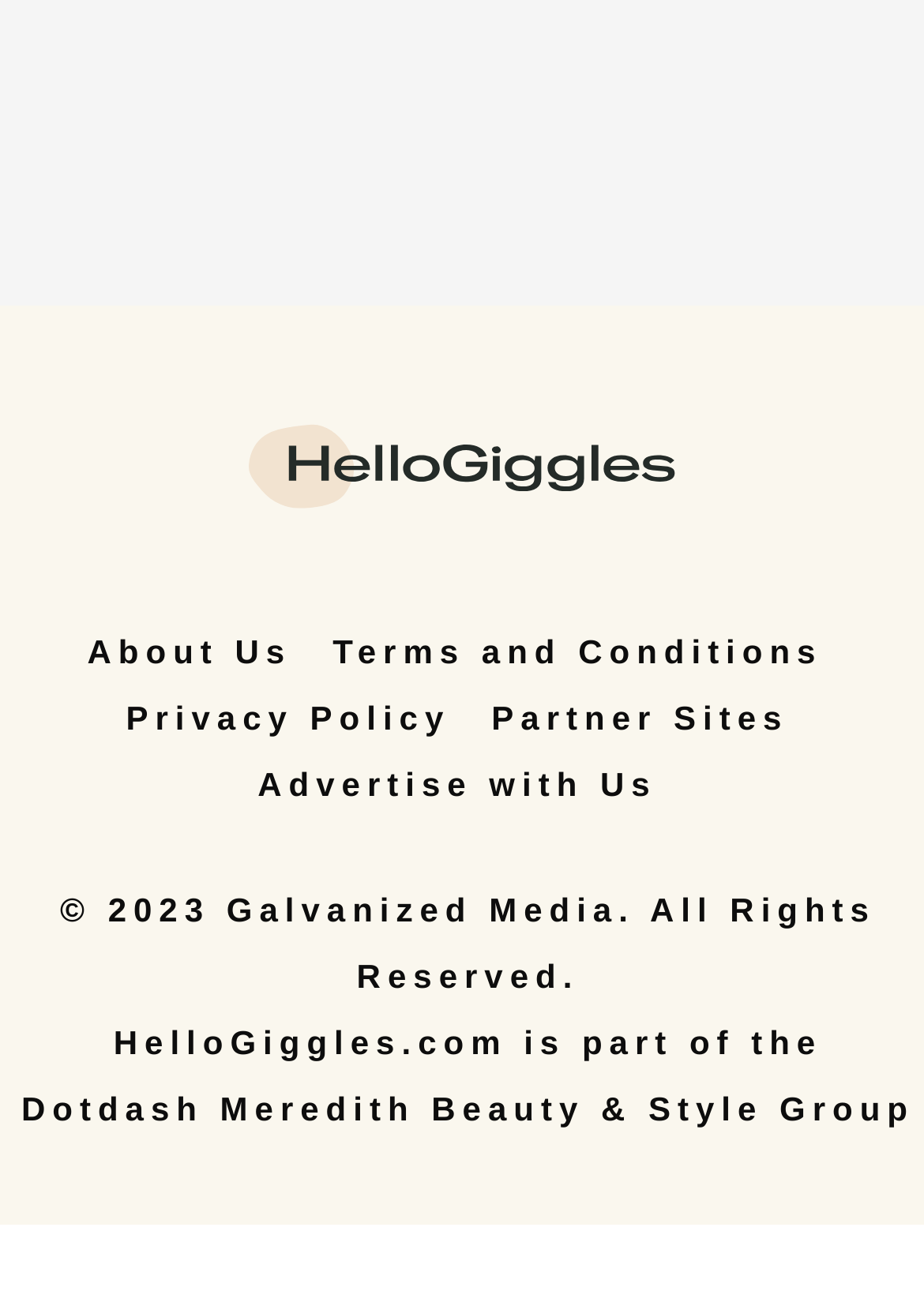Examine the image carefully and respond to the question with a detailed answer: 
What is the name of the website?

The name of the website can be found in the top section of the webpage, where there is a link with the text 'HelloGiggles'.